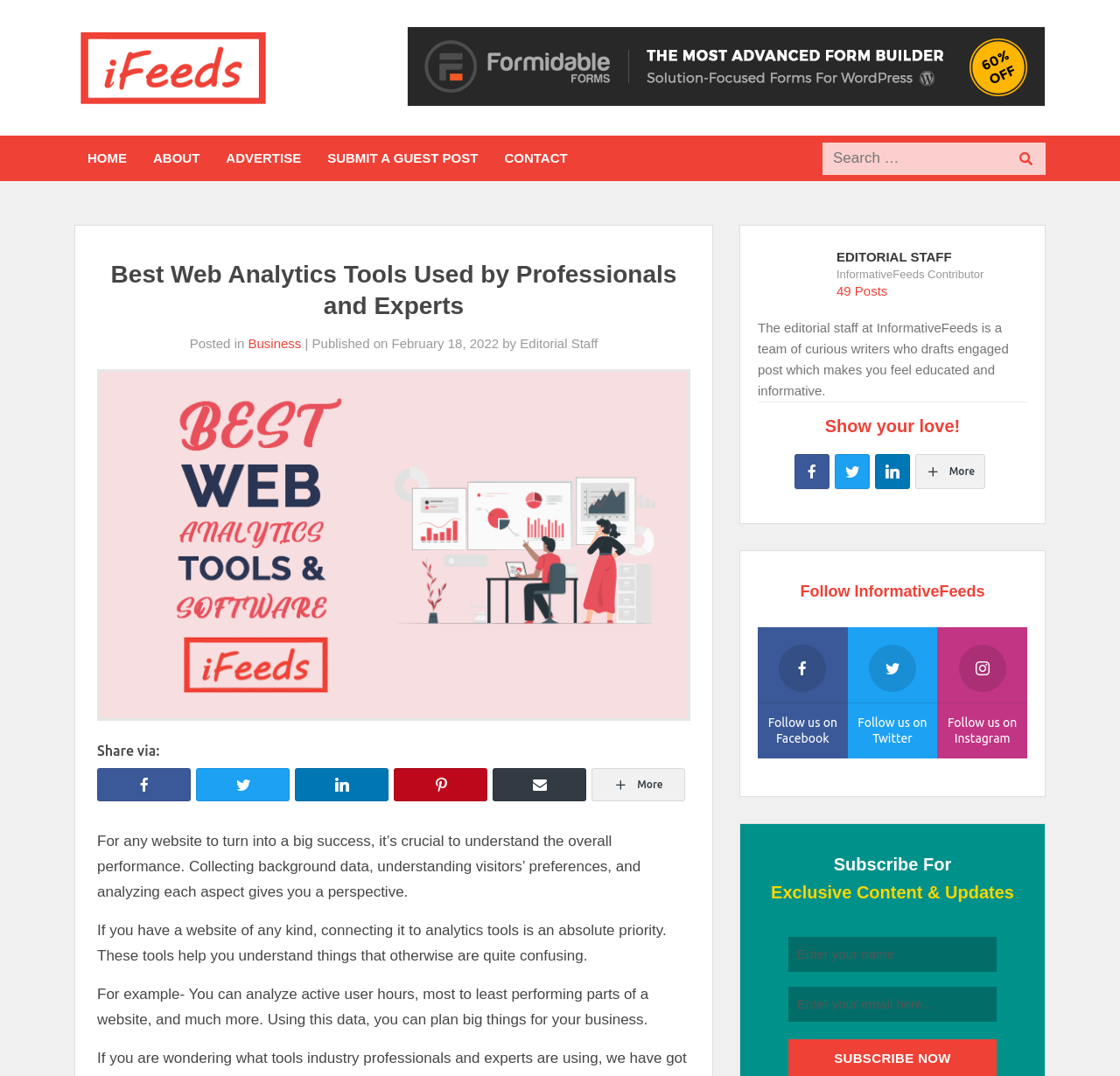Locate the bounding box coordinates of the area that needs to be clicked to fulfill the following instruction: "Search for products". The coordinates should be in the format of four float numbers between 0 and 1, namely [left, top, right, bottom].

None